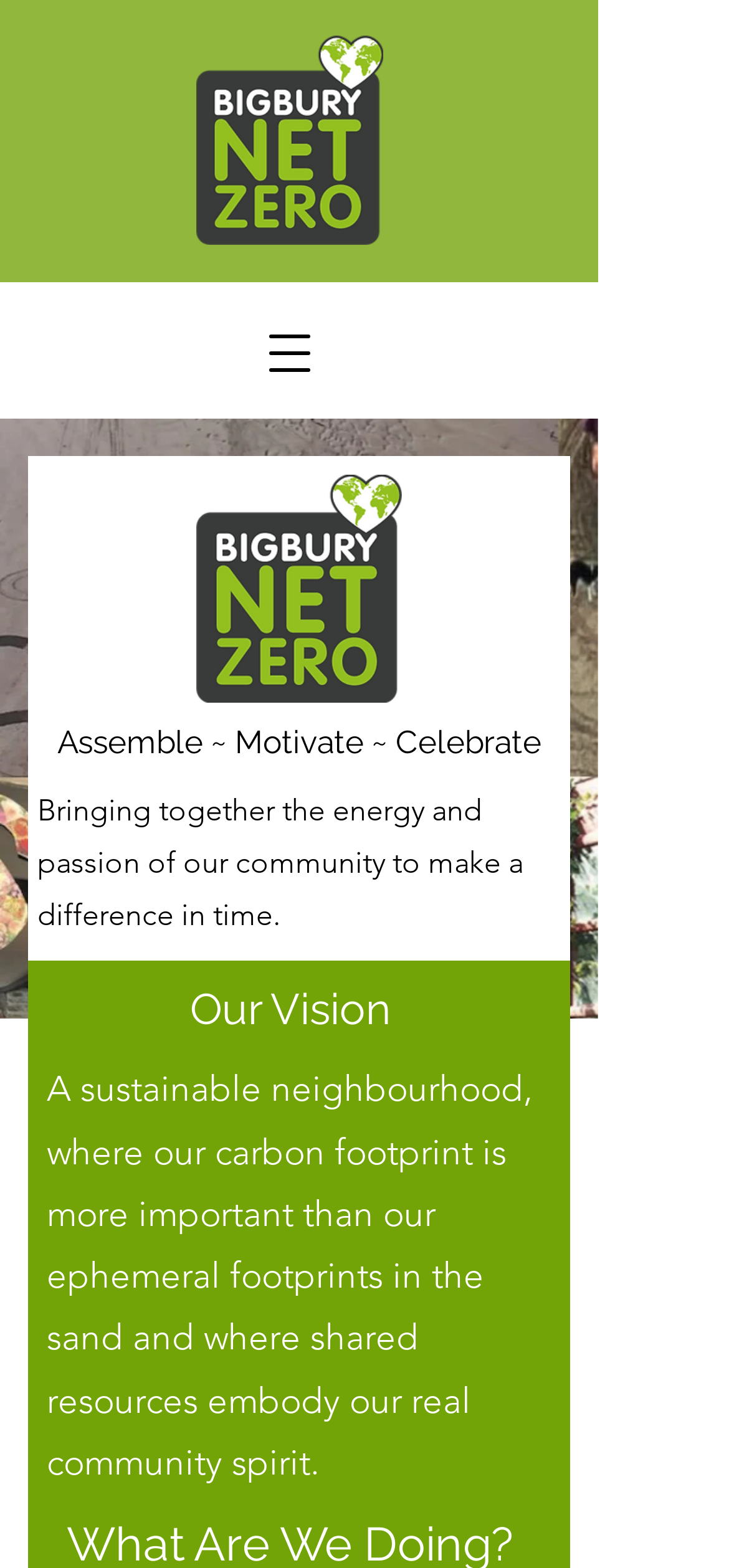What is the tone of the webpage?
Examine the image and provide an in-depth answer to the question.

The webpage uses phrases such as 'Assemble ~ Motivate ~ Celebrate' and 'make a difference in time', which have an inspirational and motivational tone. The language used is also positive and encouraging, suggesting that the tone of the webpage is inspirational and motivational.